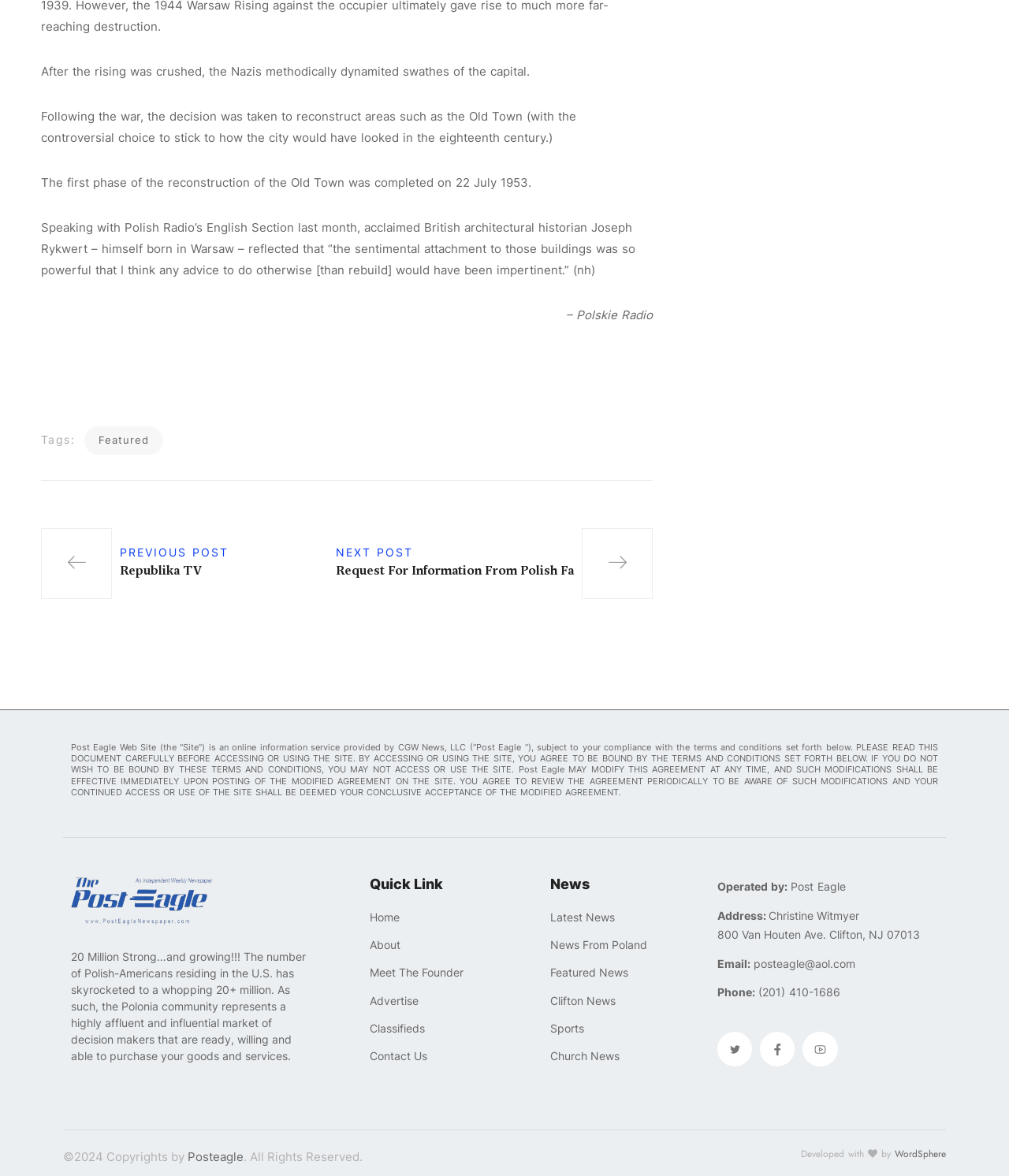Respond with a single word or phrase to the following question:
What is the topic of the article?

Warsaw reconstruction